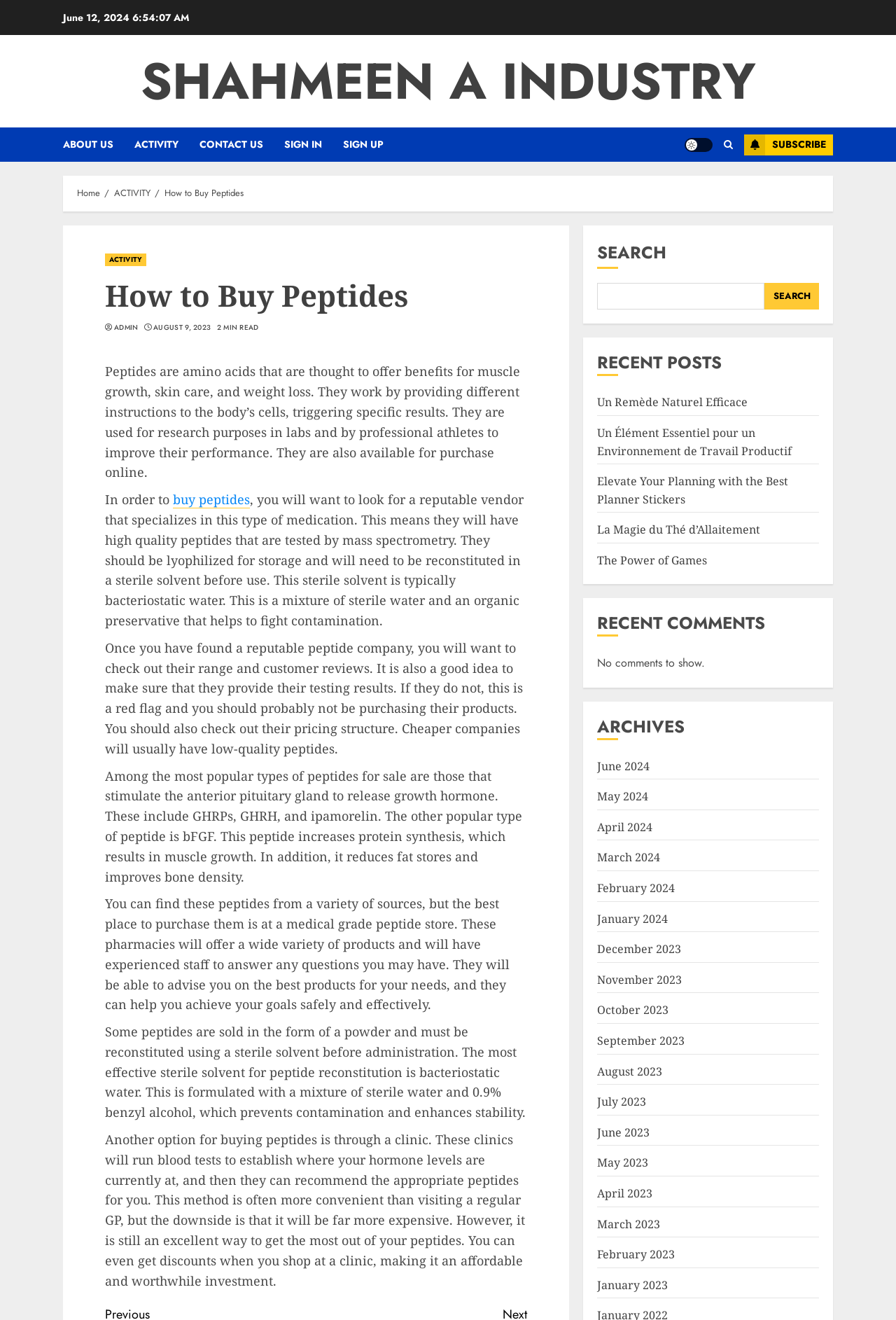Identify the bounding box of the HTML element described here: "shahmeen a industry". Provide the coordinates as four float numbers between 0 and 1: [left, top, right, bottom].

[0.157, 0.034, 0.843, 0.089]